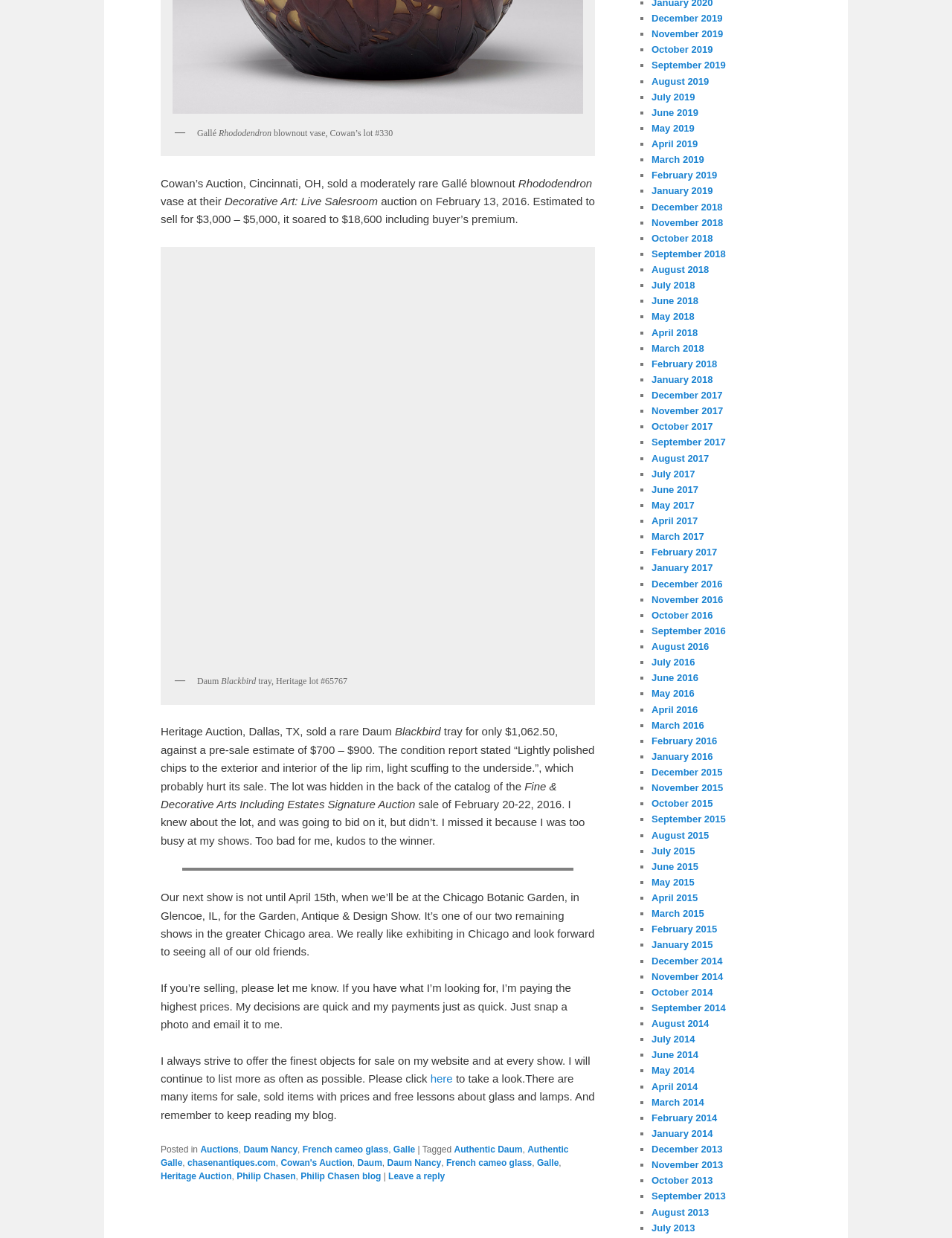Using the provided element description: "info@marcfiasco.com", determine the bounding box coordinates of the corresponding UI element in the screenshot.

None